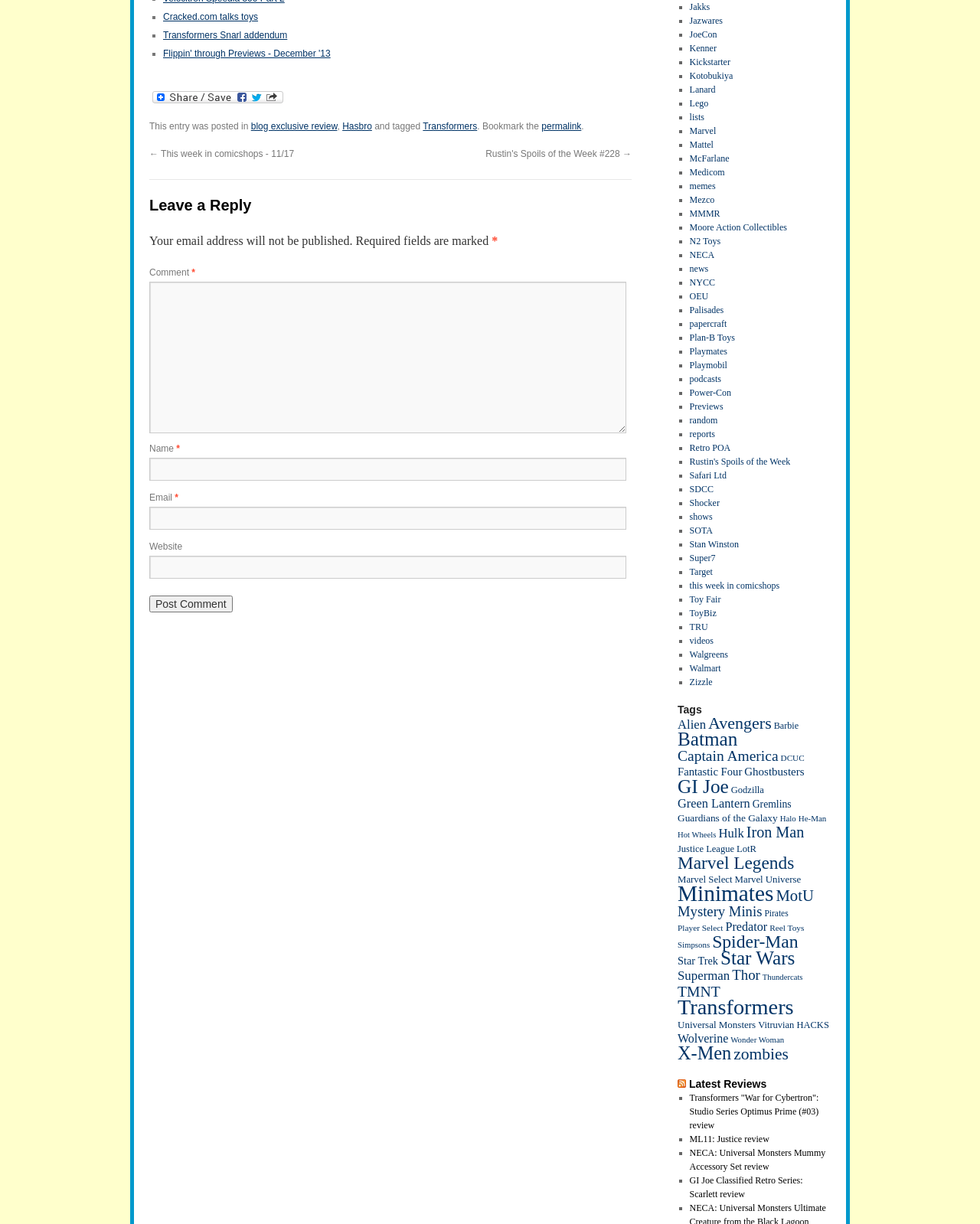Provide the bounding box coordinates of the HTML element described as: "Rustin's Spoils of the Week". The bounding box coordinates should be four float numbers between 0 and 1, i.e., [left, top, right, bottom].

[0.704, 0.372, 0.806, 0.381]